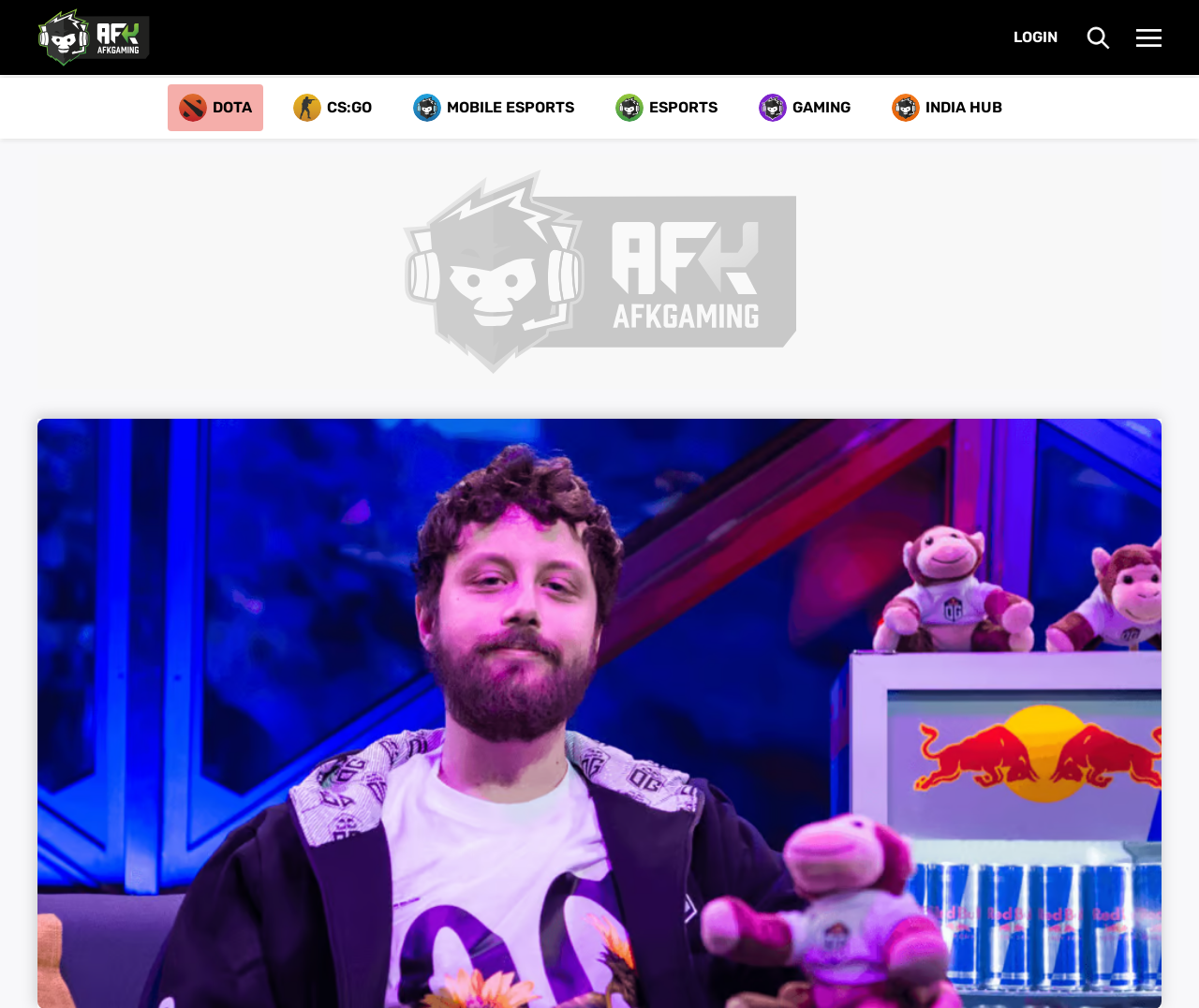Please locate and retrieve the main header text of the webpage.

Gorgc is Now Blocked From Using Voice Chat in Dota 2